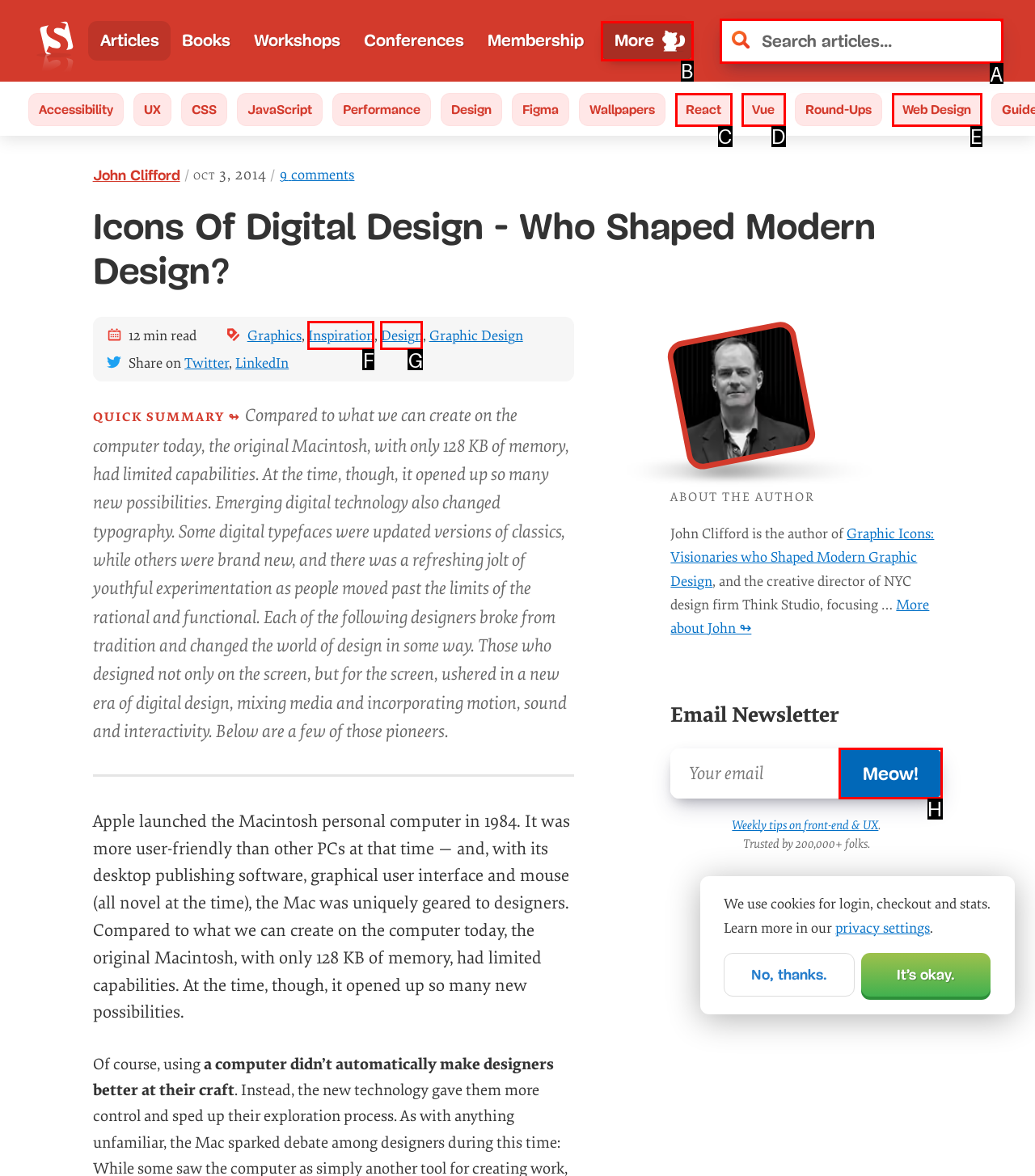Determine the HTML element to be clicked to complete the task: Search articles. Answer by giving the letter of the selected option.

A